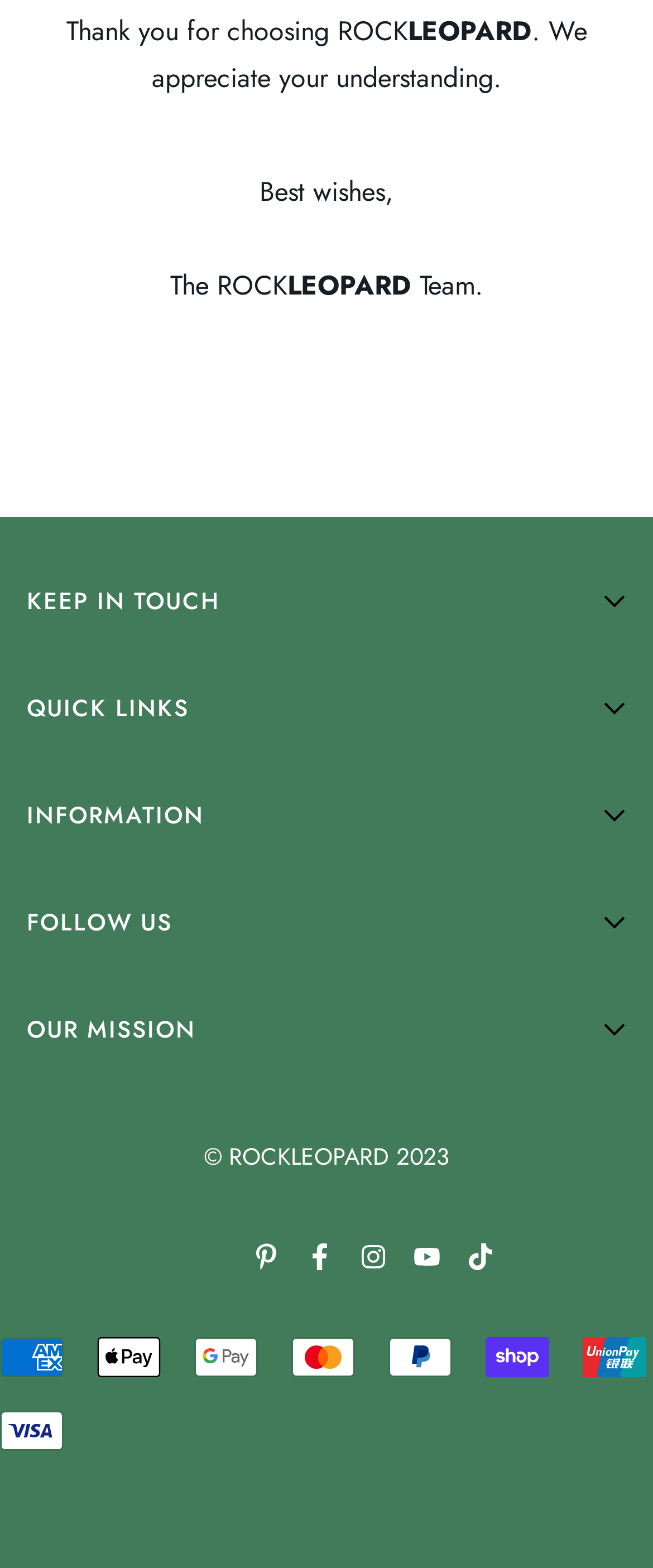Please provide the bounding box coordinate of the region that matches the element description: name="contact[email]" placeholder="Enter your email". Coordinates should be in the format (top-left x, top-left y, bottom-right x, bottom-right y) and all values should be between 0 and 1.

[0.041, 0.488, 0.959, 0.537]